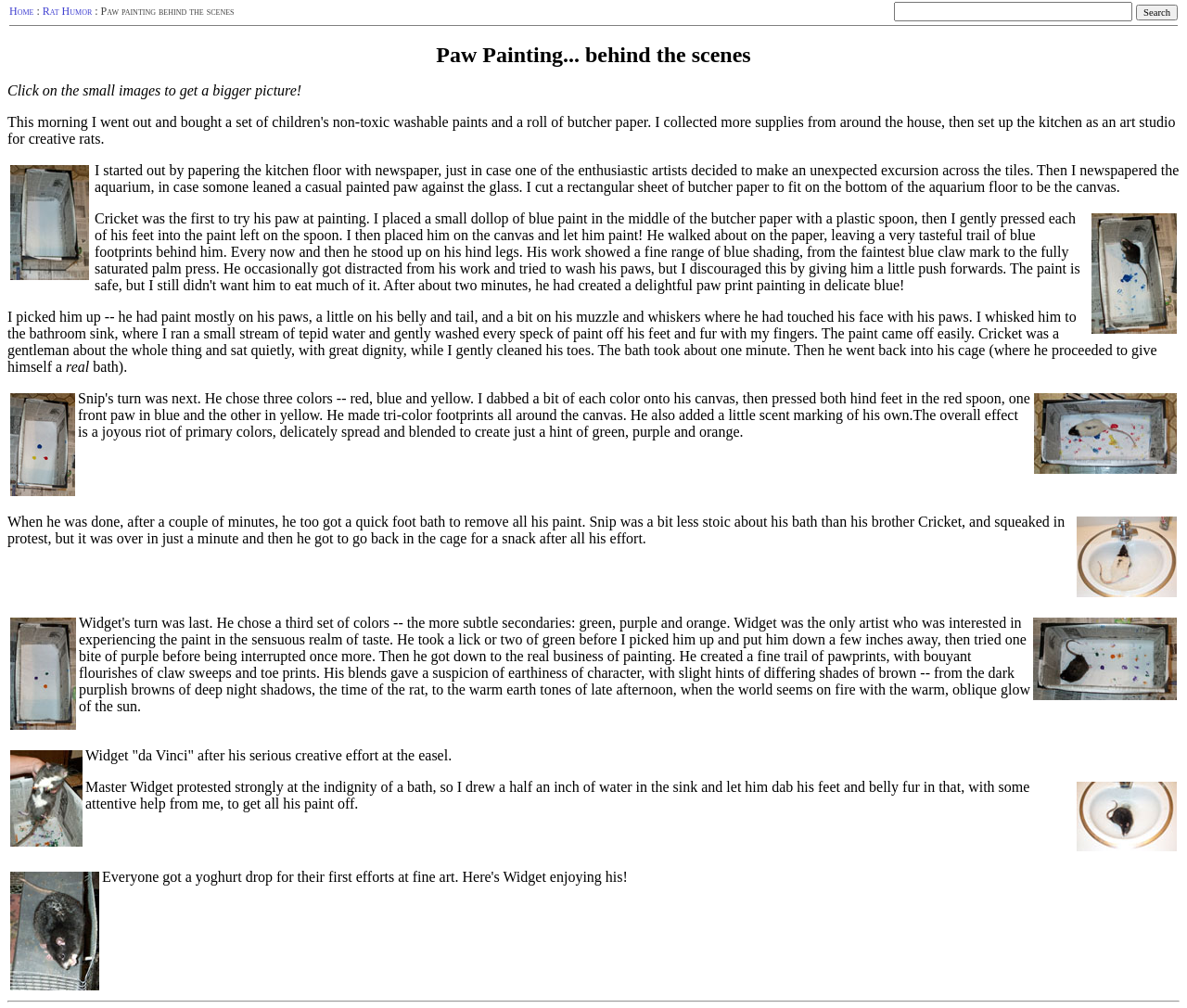What is the purpose of the newspaper on the kitchen floor?
Refer to the image and give a detailed answer to the query.

The text mentions that the kitchen floor is papered with newspaper 'just in case one of the enthusiastic artists decided to make an unexpected excursion across the tiles', implying that the newspaper is there to protect the floor from paint spills.